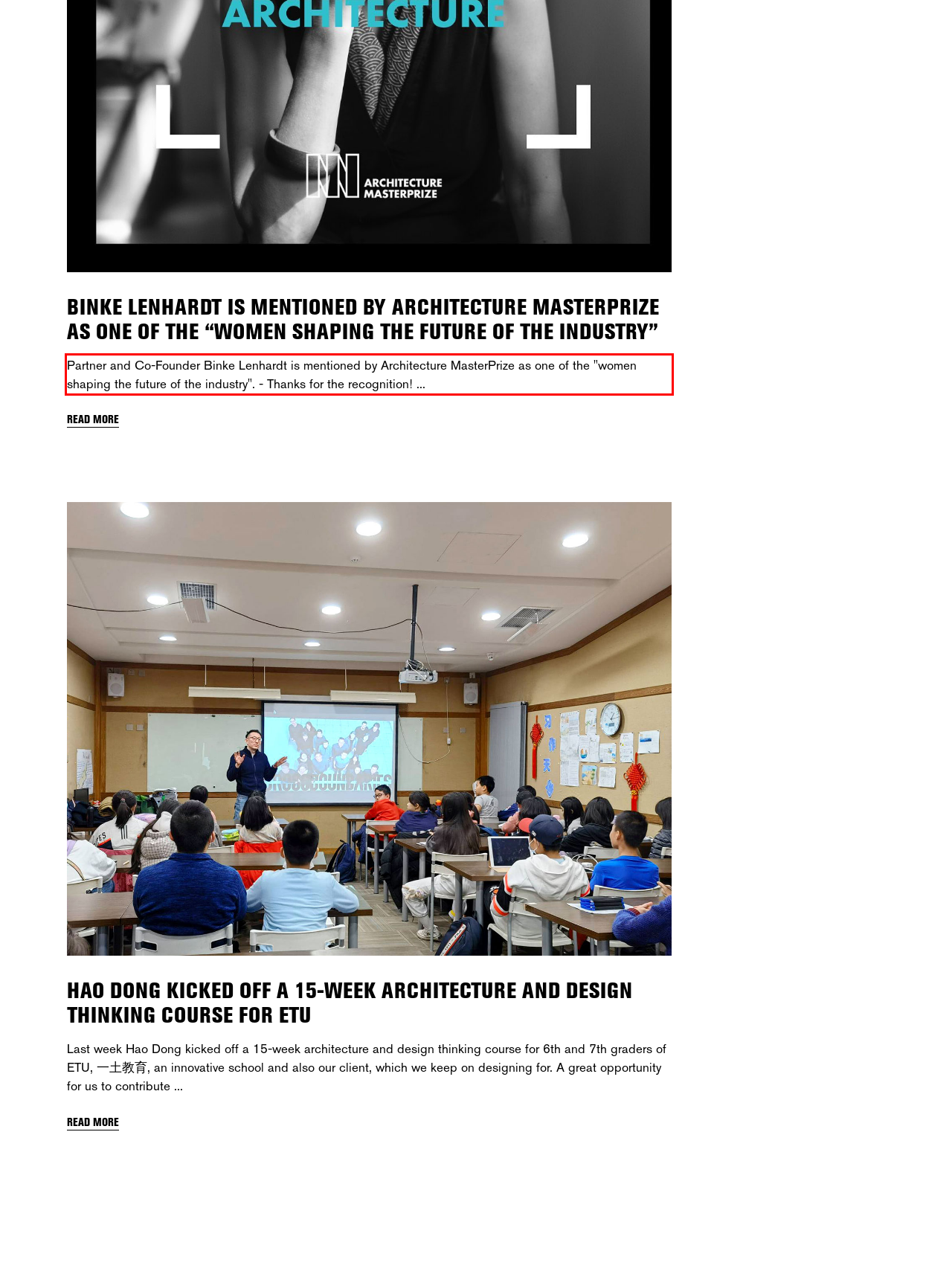Identify and extract the text within the red rectangle in the screenshot of the webpage.

Partner and Co-Founder Binke Lenhardt is mentioned by Architecture MasterPrize as one of the "women shaping the future of the industry". - Thanks for the recognition!